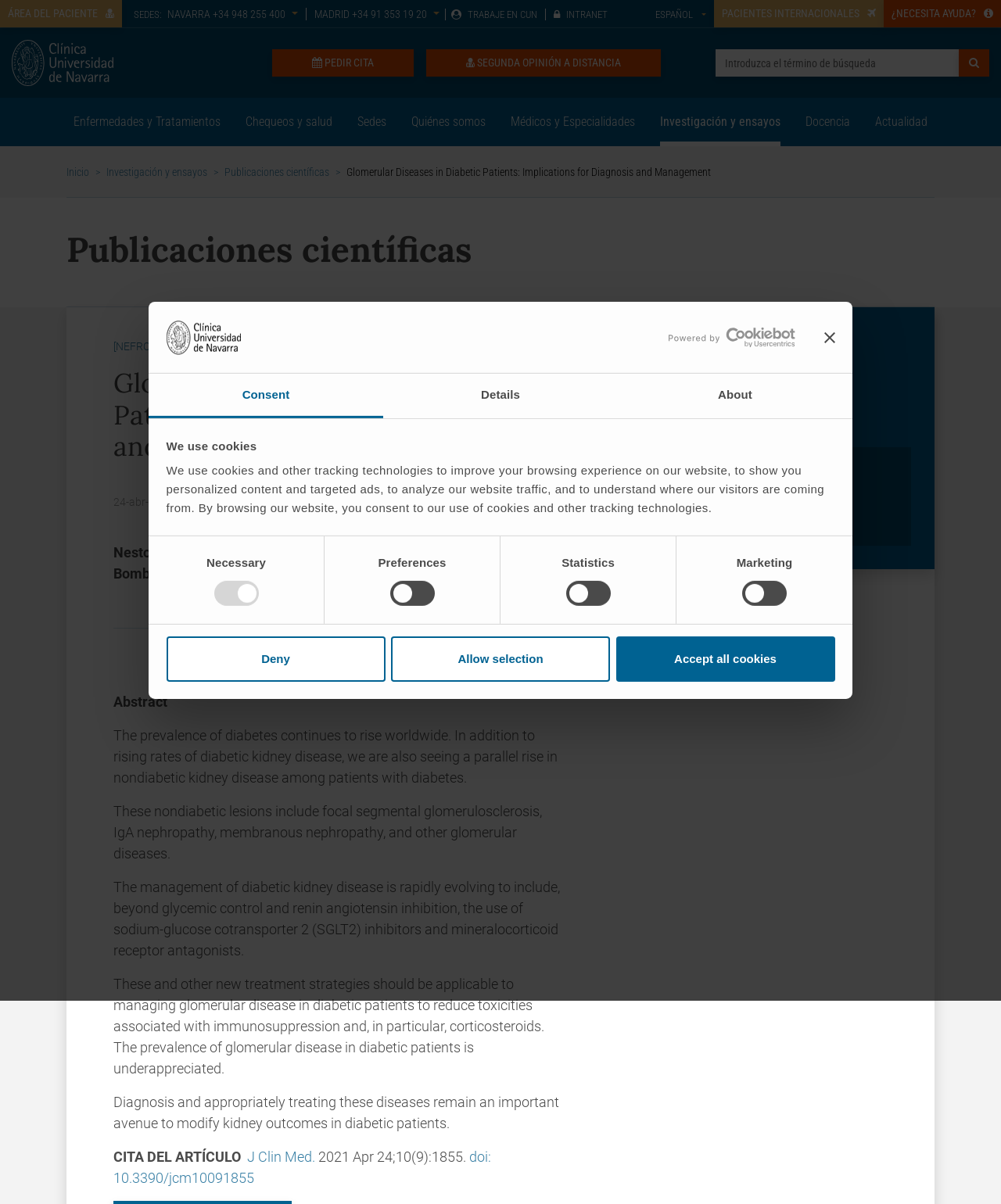Find the bounding box coordinates of the clickable region needed to perform the following instruction: "Click the 'PEDIR CITA' button". The coordinates should be provided as four float numbers between 0 and 1, i.e., [left, top, right, bottom].

[0.272, 0.041, 0.413, 0.064]